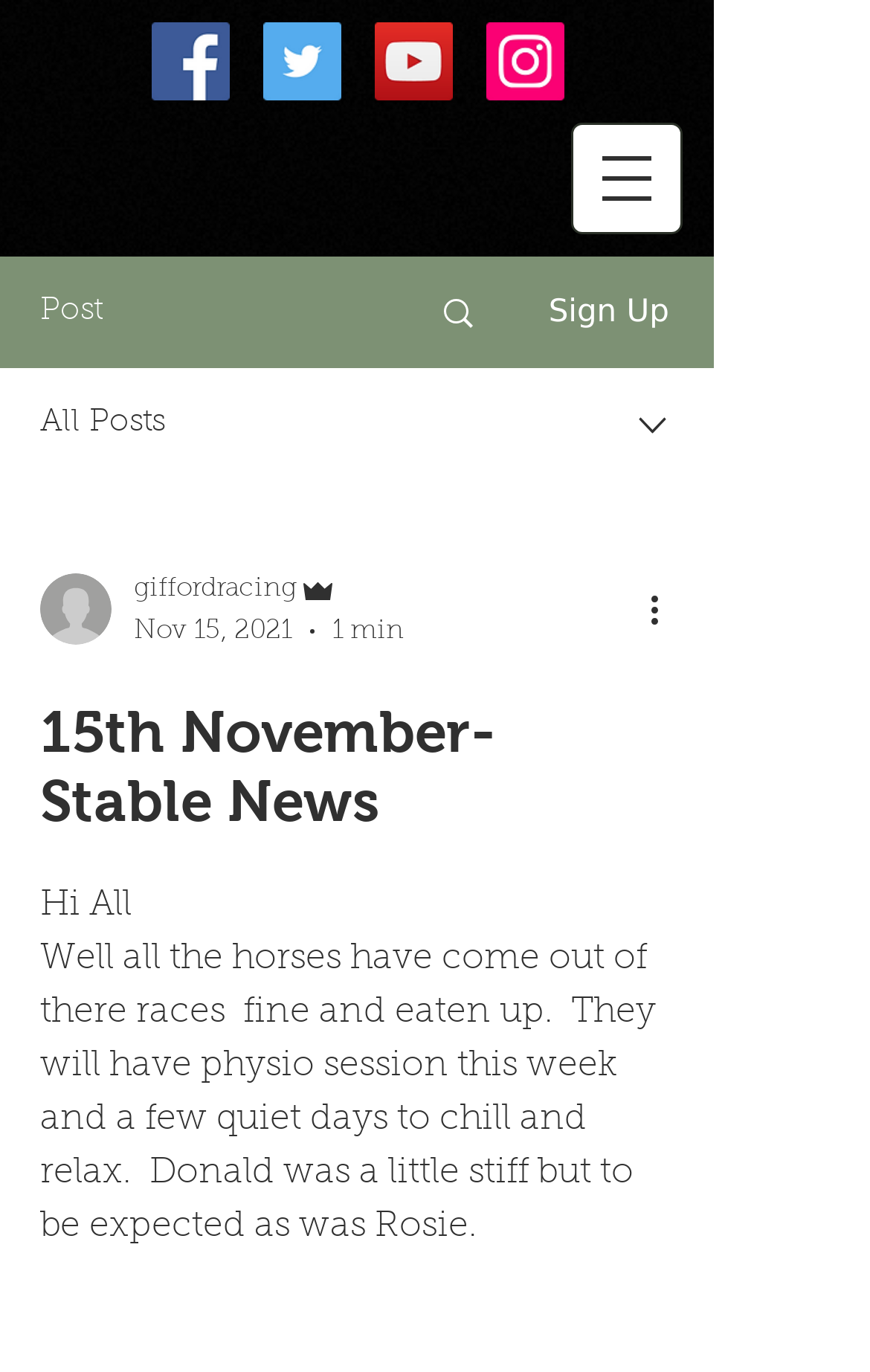Identify the bounding box of the UI element described as follows: "show". Provide the coordinates as four float numbers in the range of 0 to 1 [left, top, right, bottom].

None